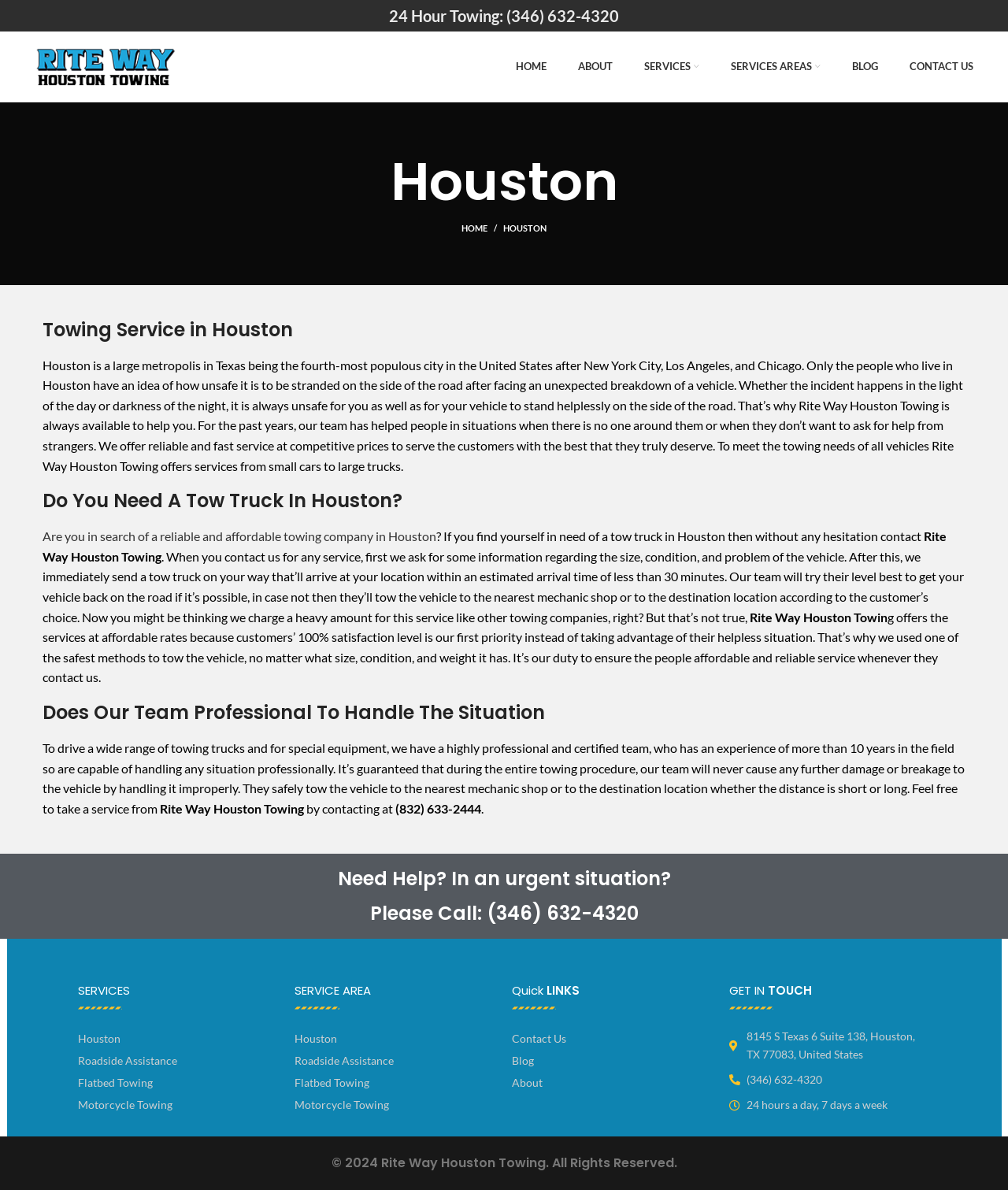What is the purpose of the company's towing service?
Answer the question with a single word or phrase, referring to the image.

to help people in need